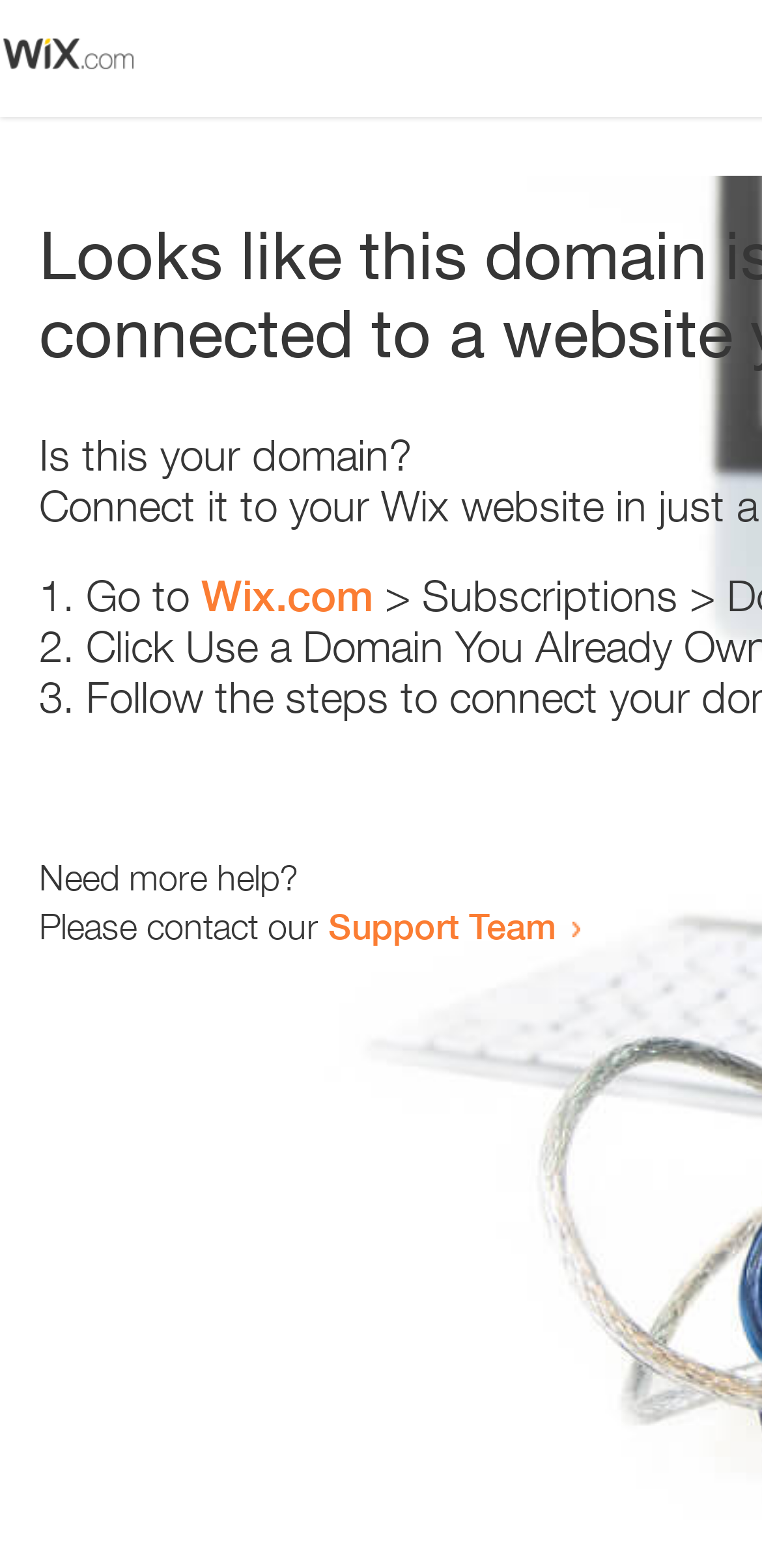Extract the bounding box coordinates for the UI element described as: "Support Team".

[0.431, 0.577, 0.731, 0.604]